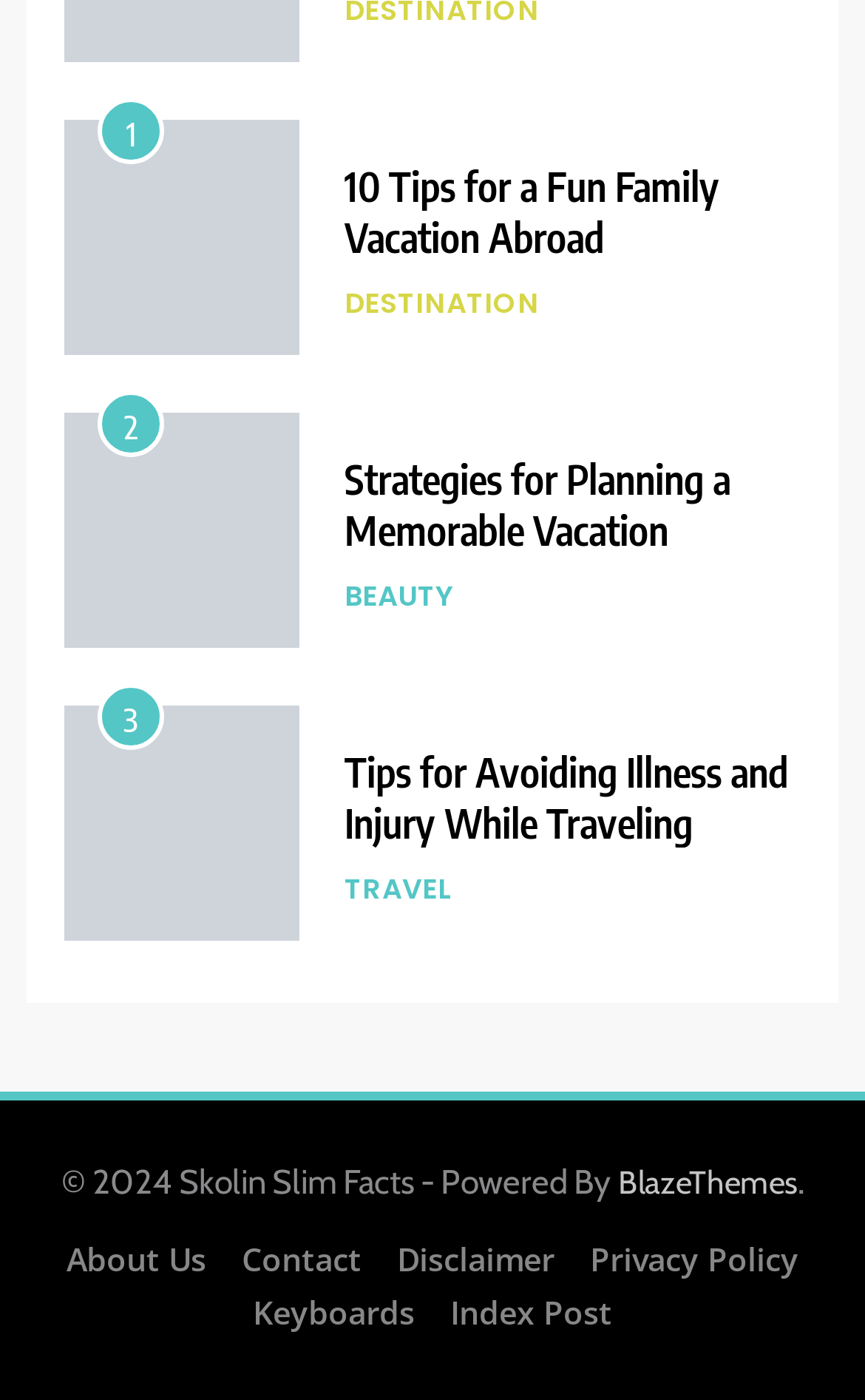Find the bounding box coordinates of the clickable region needed to perform the following instruction: "view the disclaimer of the website". The coordinates should be provided as four float numbers between 0 and 1, i.e., [left, top, right, bottom].

[0.459, 0.884, 0.641, 0.914]